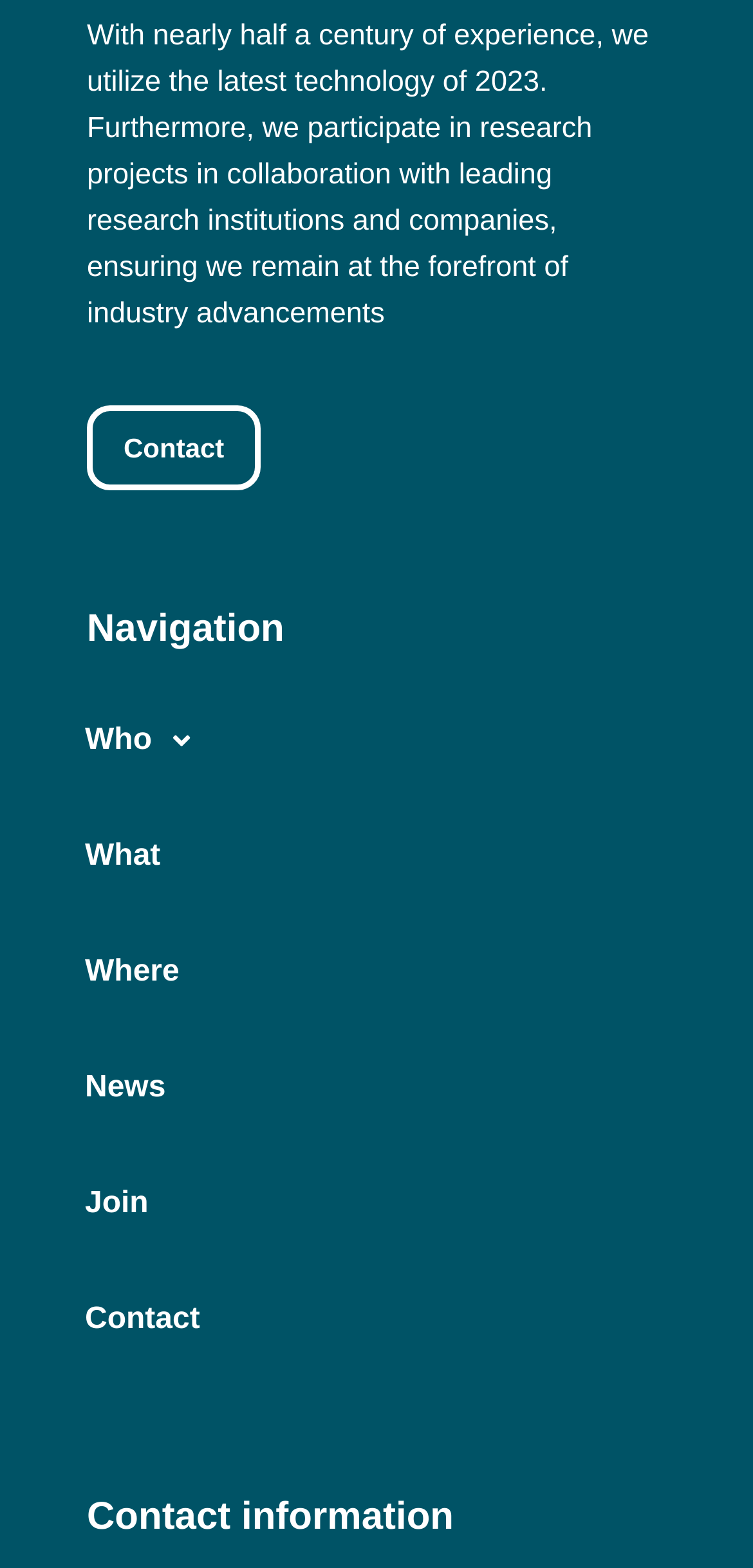What is the last link in the navigation menu?
Please elaborate on the answer to the question with detailed information.

The navigation links can be found under the 'Navigation' heading. The last link in the menu is 'Join'.